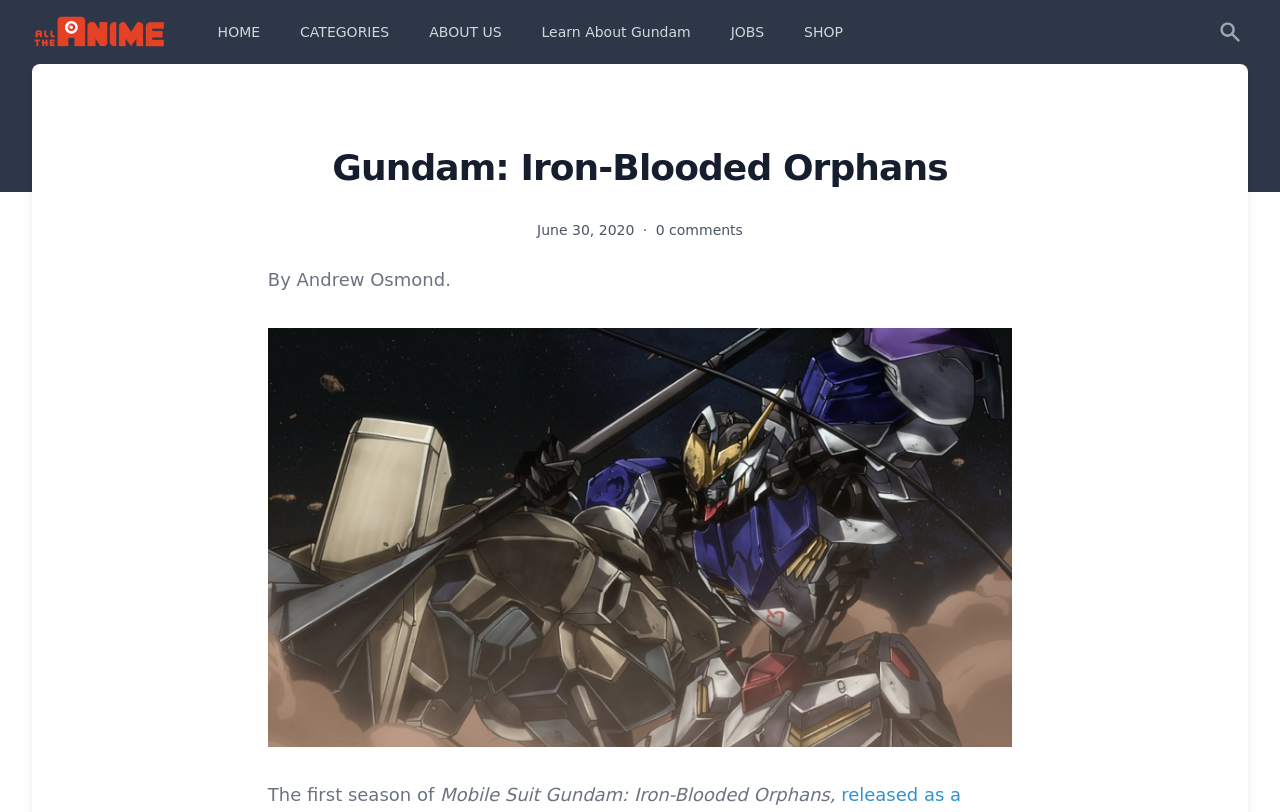Find the bounding box coordinates for the element that must be clicked to complete the instruction: "Visit the 'SHOP'". The coordinates should be four float numbers between 0 and 1, indicated as [left, top, right, bottom].

[0.619, 0.017, 0.668, 0.062]